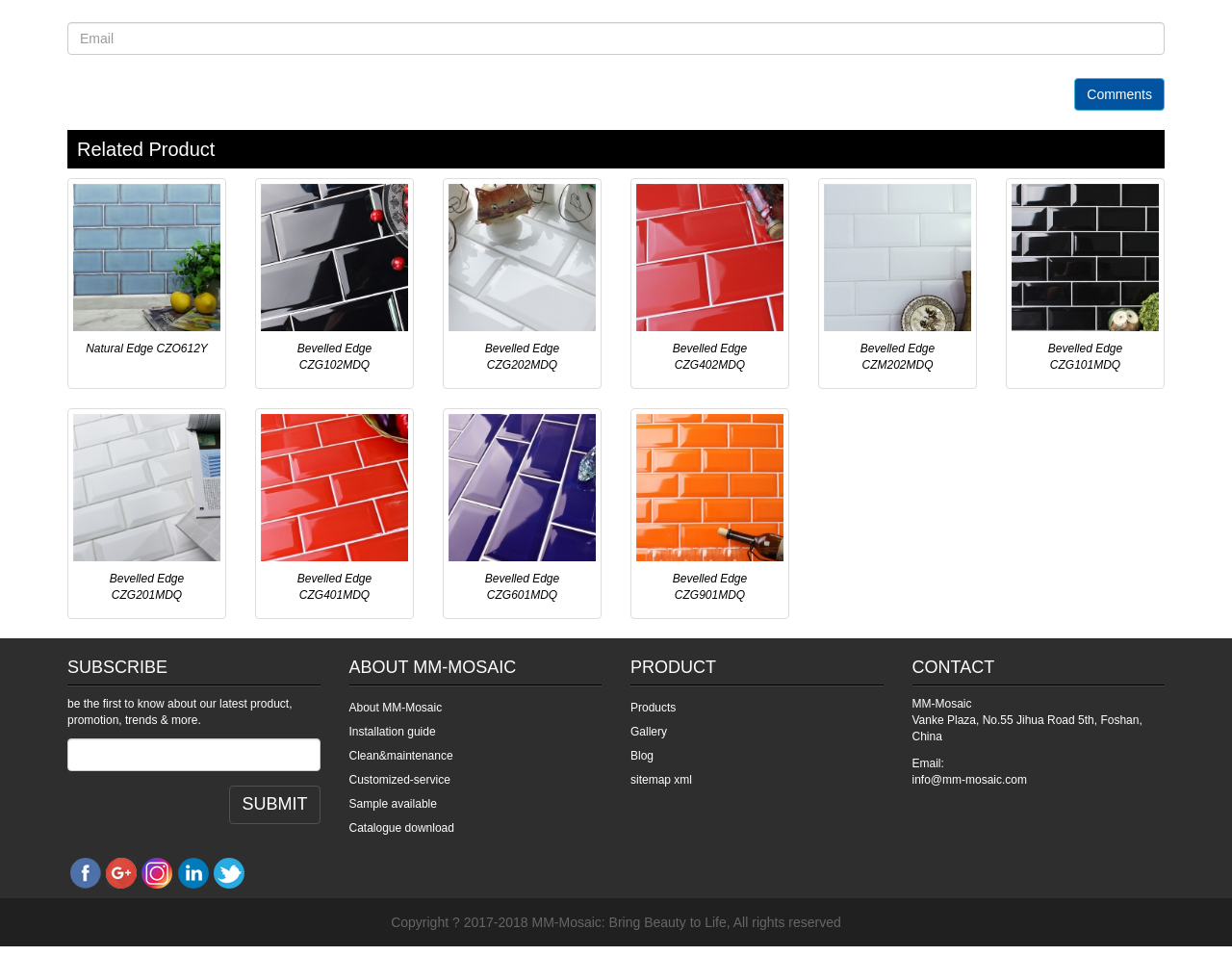Provide the bounding box coordinates for the area that should be clicked to complete the instruction: "Enter email address".

[0.055, 0.023, 0.945, 0.058]